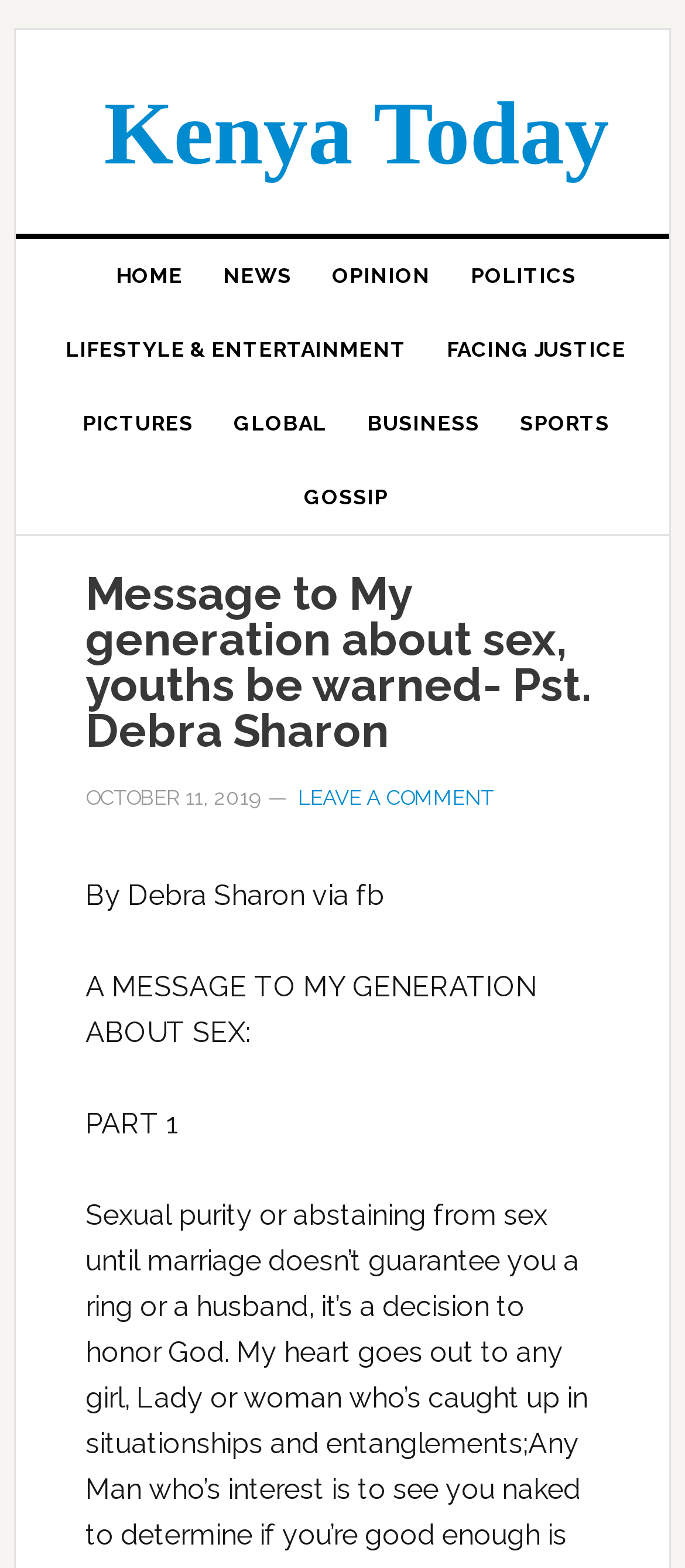Locate the coordinates of the bounding box for the clickable region that fulfills this instruction: "View About Us".

None